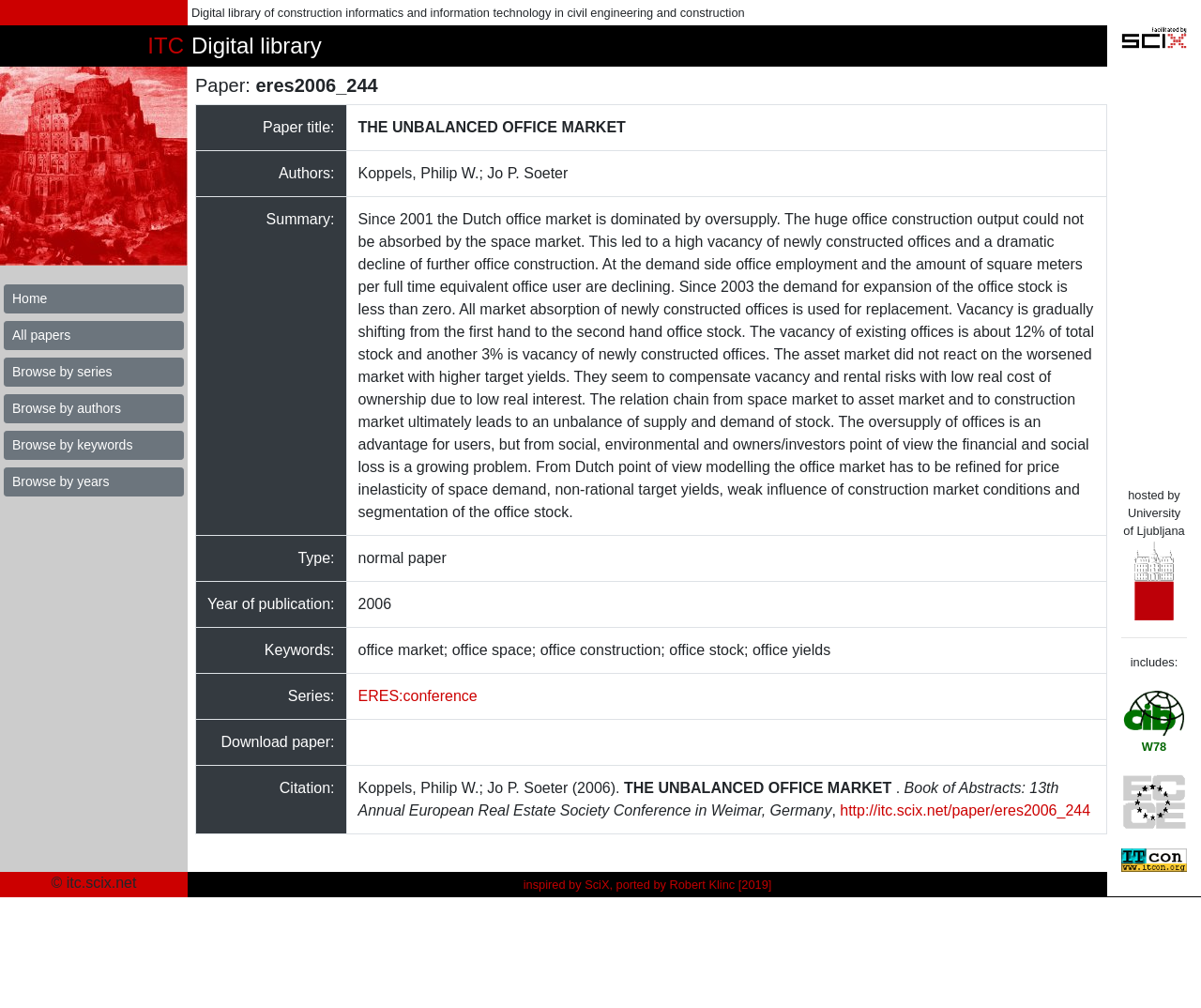Provide a single word or phrase answer to the question: 
What is the year of publication of the paper?

2006